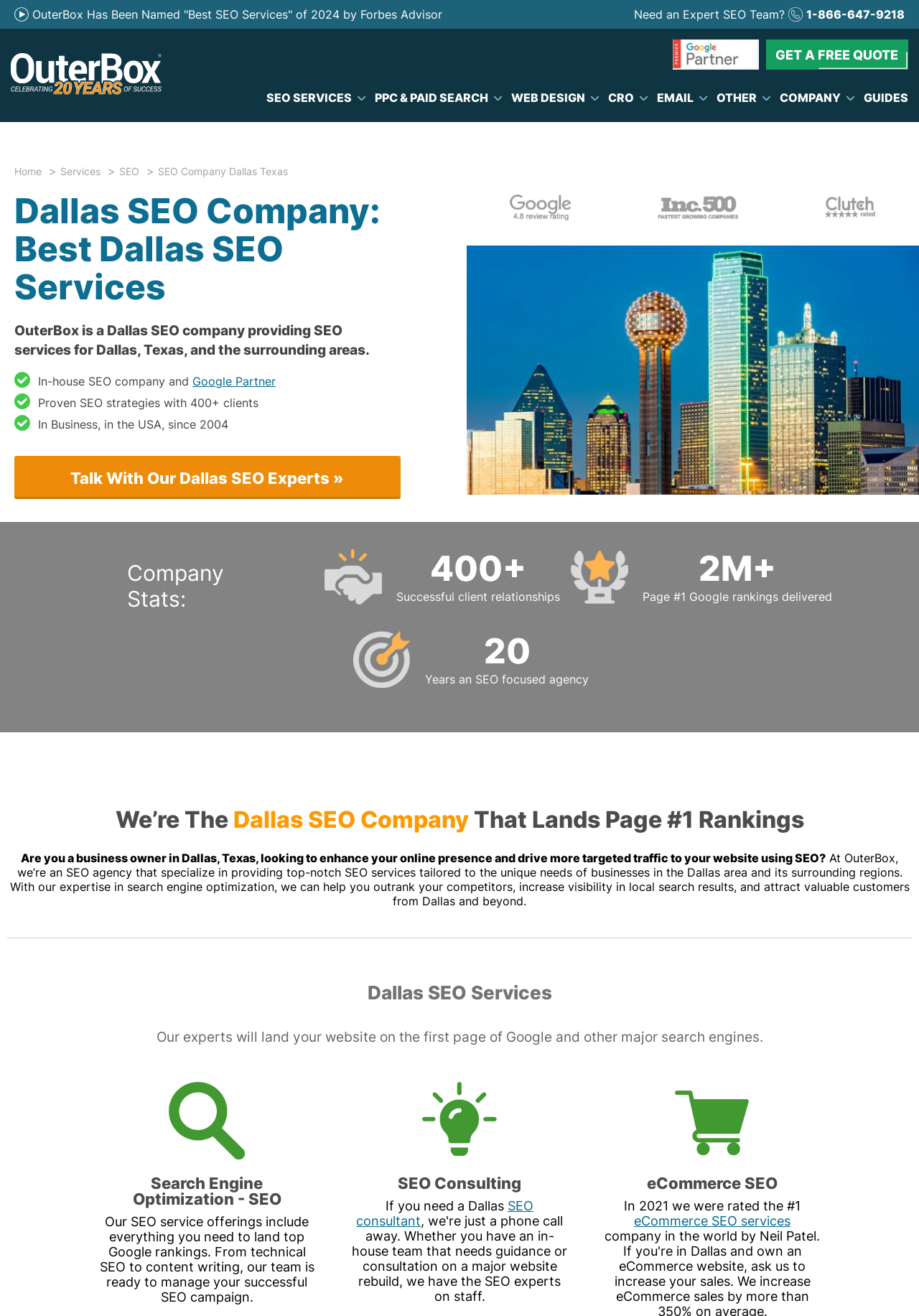Please specify the bounding box coordinates of the region to click in order to perform the following instruction: "Visit the company page".

[0.836, 0.064, 0.927, 0.085]